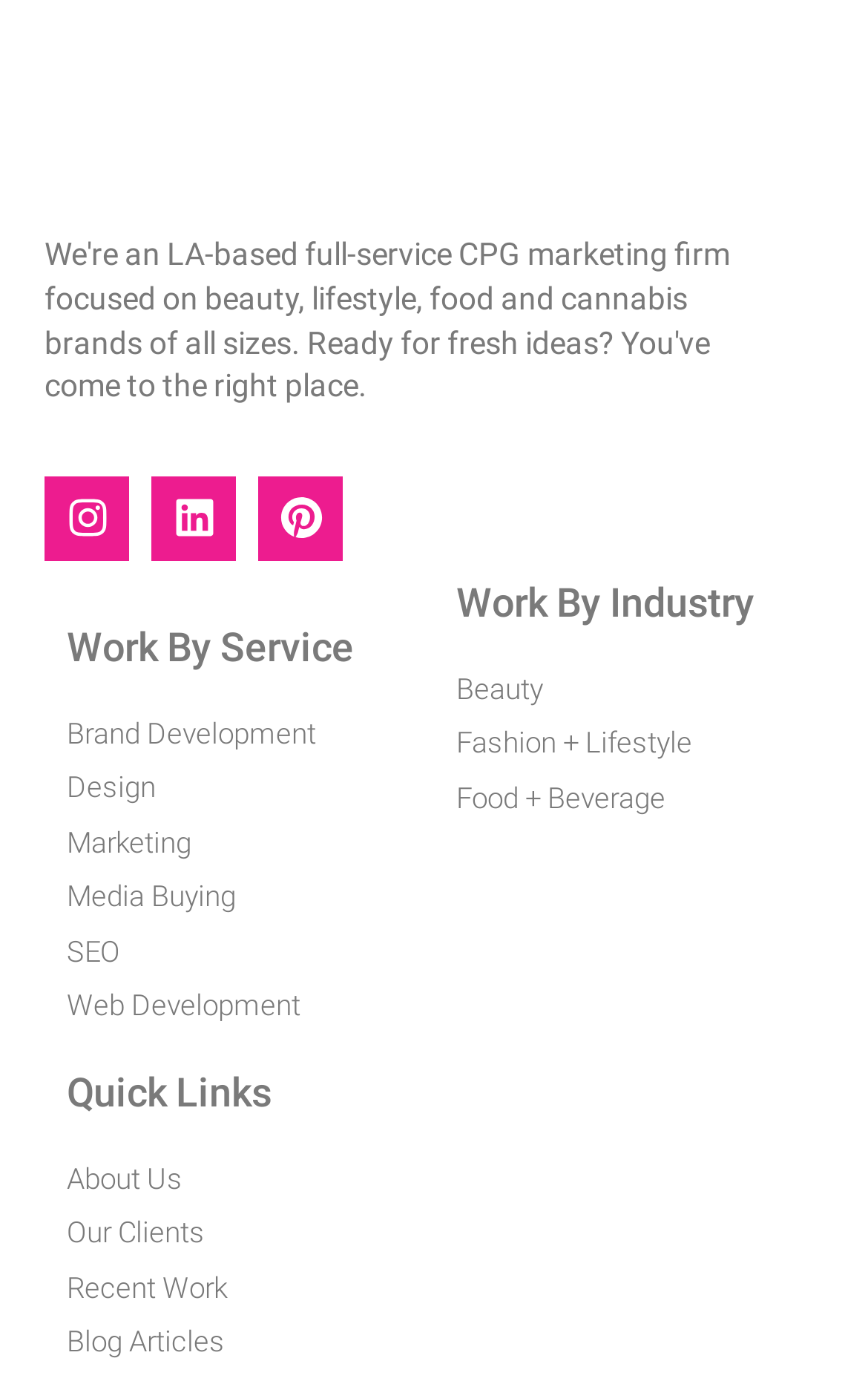What services does the company offer?
Please respond to the question thoroughly and include all relevant details.

I found the answer by looking at the links under the 'Work By Service' heading, which lists the various services offered by the company, including 'Brand Development', 'Design', 'Marketing', and more.